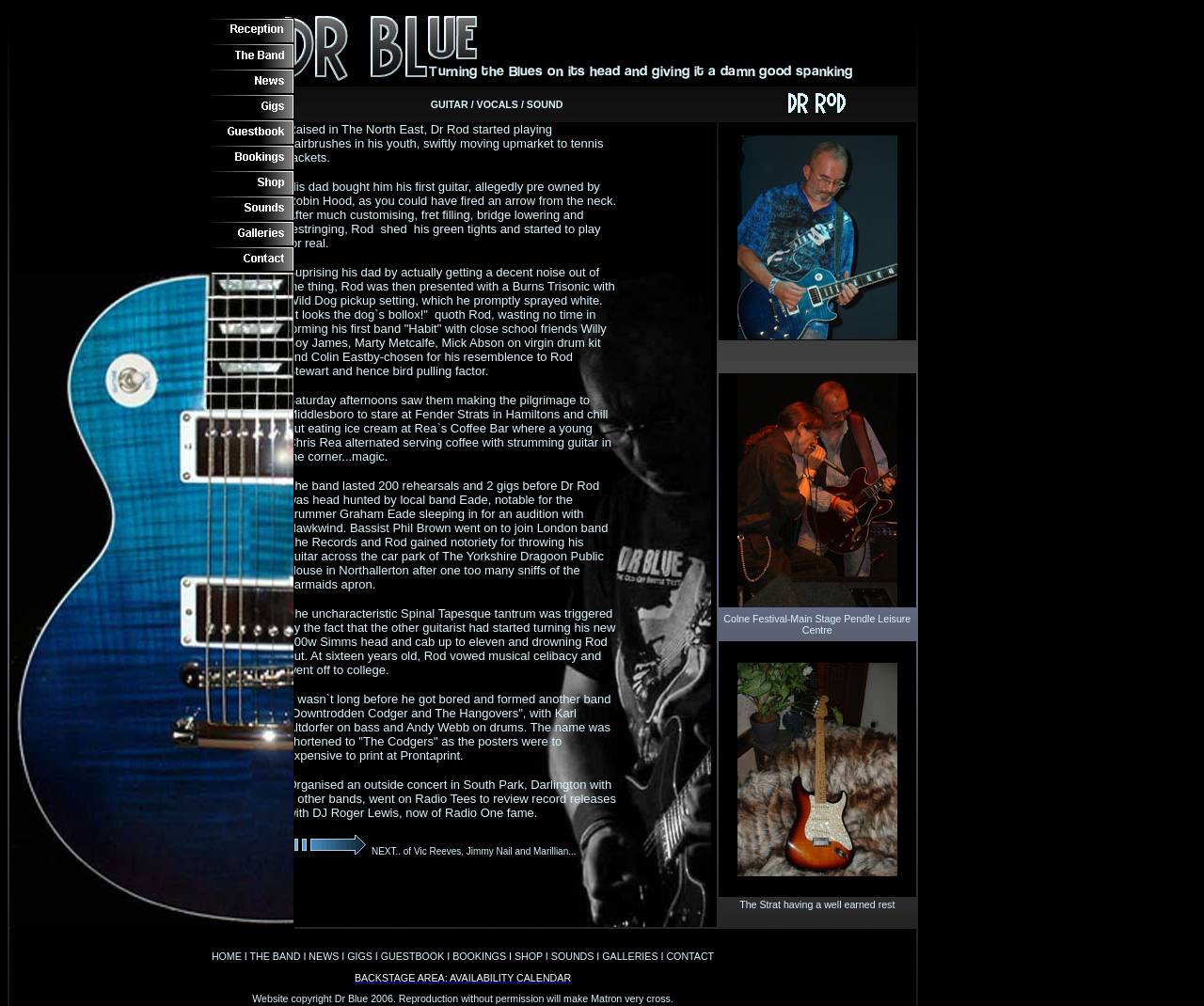Reply to the question below using a single word or brief phrase:
How many images are there in the webpage?

More than 10